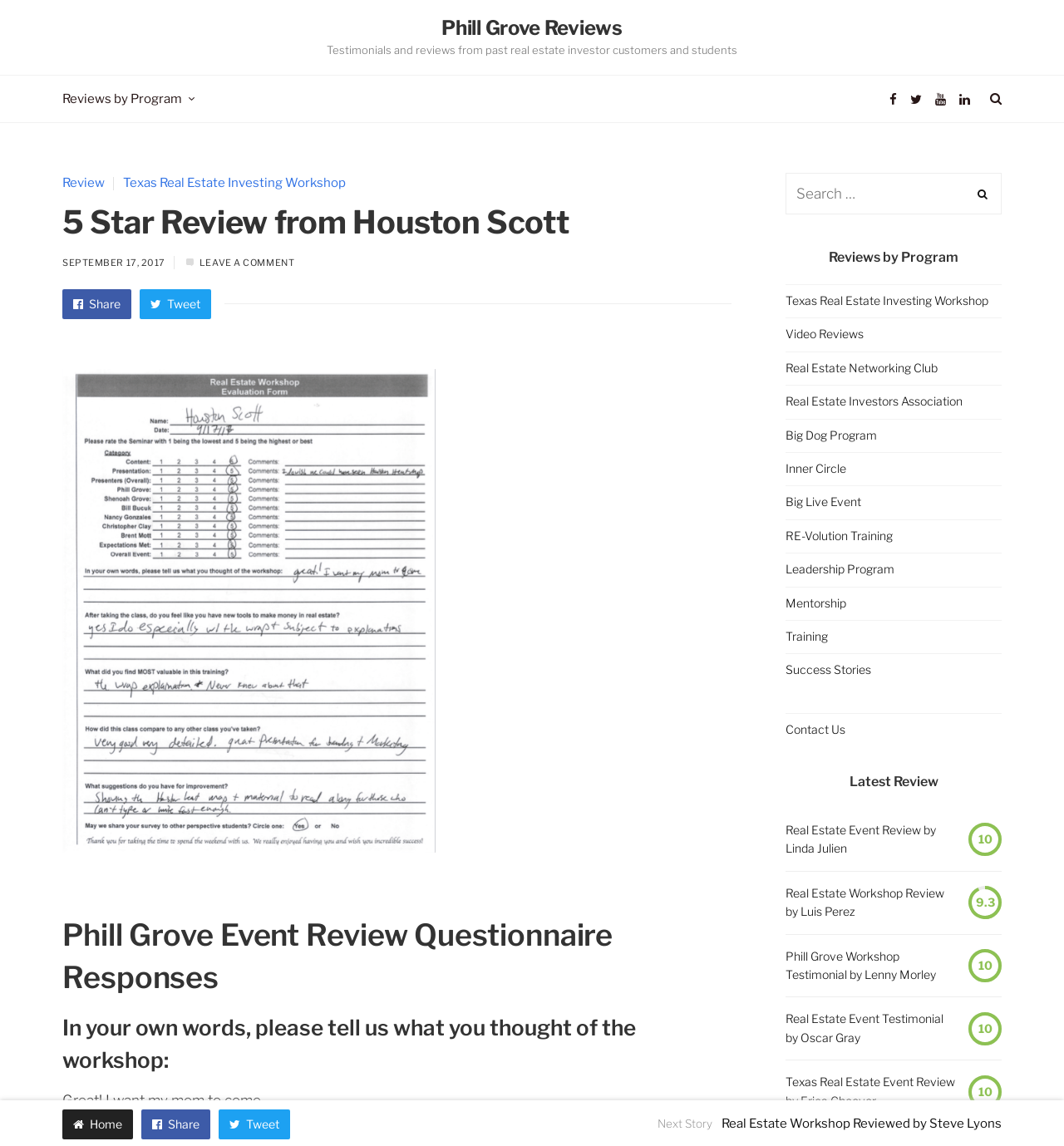Create a detailed summary of the webpage's content and design.

This webpage is about Phill Grove Reviews, with a focus on testimonials and reviews from past real estate investor customers and students. At the top, there is a heading "Phill Grove Reviews" with a link to the same title. Below it, there is a static text describing the purpose of the page.

On the left side, there are several links and icons, including a home icon, a share icon, and a tweet icon. There is also a link to "Review" and another link to "Texas Real Estate Investing Workshop".

The main content of the page is a 5-star review from Houston Scott, with a heading and a link to the review. Below the heading, there are links to "SEPTEMBER 17, 2017" and "LEAVE A COMMENT". There are also share and tweet icons again.

The review itself is divided into sections, including "Phill Grove Event Review Questionnaire Responses" and "In your own words, please tell us what you thought of the workshop:". The review text is "Great! I want my mom to come."

On the right side, there is a search box with a search button. Below it, there are several links to reviews by program, including "Texas Real Estate Investing Workshop", "Video Reviews", and others.

Further down, there are links to the latest reviews, including "Real Estate Event Review by Linda Julien", "Real Estate Workshop Review by Luis Perez", and others. Each review has a rating displayed next to it, such as "10" or "9.3".

At the bottom of the page, there are more links to reviews and a link to "Next Story". There is also a link to "Real Estate Workshop Reviewed by Steve Lyons".